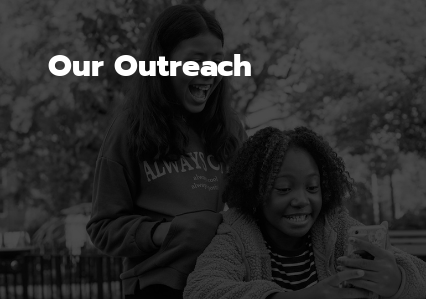Describe the image with as much detail as possible.

The image captures a joyful moment between two young girls engaged in an interactive experience, likely involving a phone. One girl, with long dark hair, is playfully laughing, feeling excited about something on the device, while the other, with curly hair, is actively focused on the screen, smiling. The setting appears to be outdoors, among lush greenery, suggesting a friendly and communal atmosphere. The text overlay prominently features the phrase "Our Outreach," indicating a theme of community engagement or connection, possibly linked to a program or initiative aimed at fostering relationships and support within a group or organization. This image embodies the spirit of friendship, fun, and collaboration.